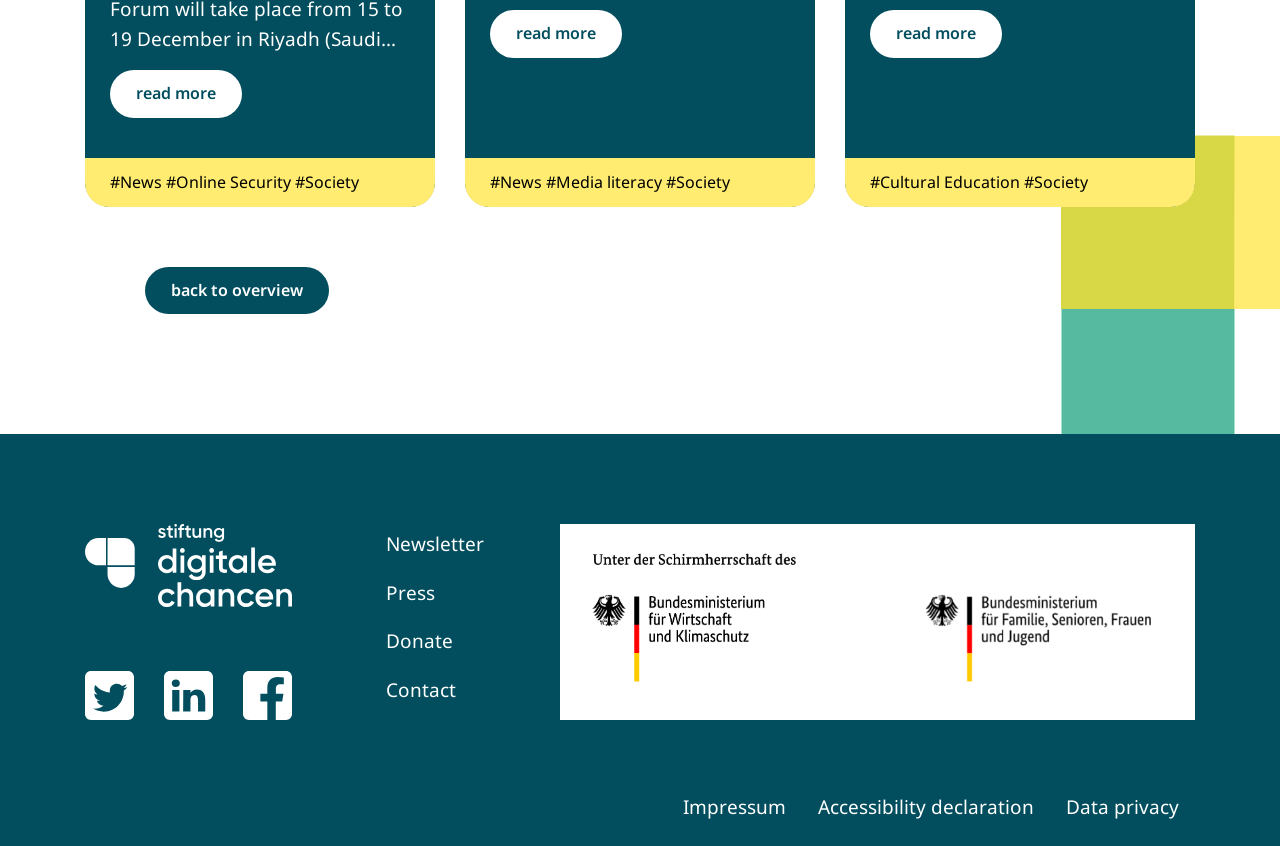Extract the bounding box coordinates for the UI element described by the text: "back to overview". The coordinates should be in the form of [left, top, right, bottom] with values between 0 and 1.

[0.113, 0.315, 0.257, 0.371]